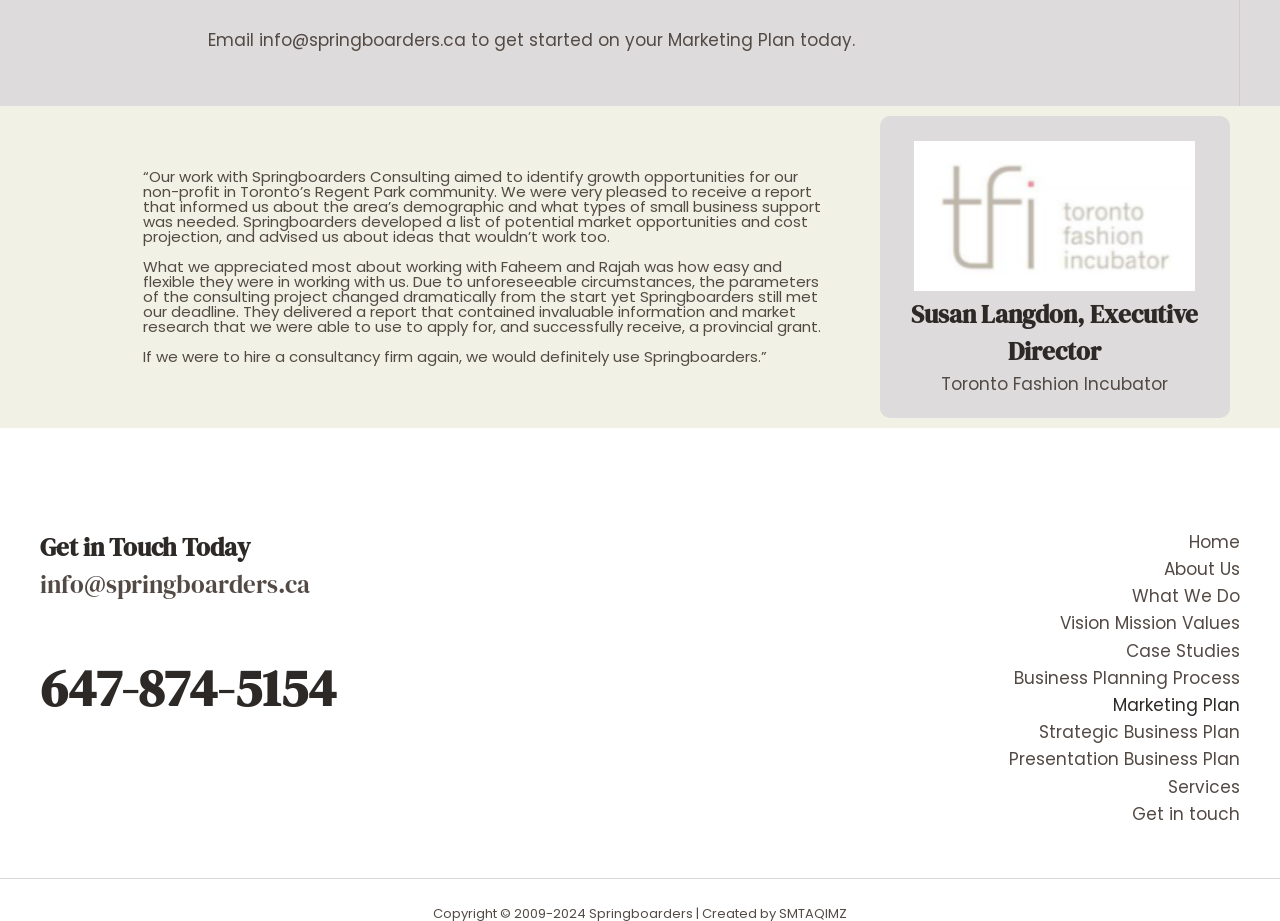Please identify the bounding box coordinates of the region to click in order to complete the task: "Navigate to the About Us page". The coordinates must be four float numbers between 0 and 1, specified as [left, top, right, bottom].

[0.87, 0.604, 0.969, 0.633]